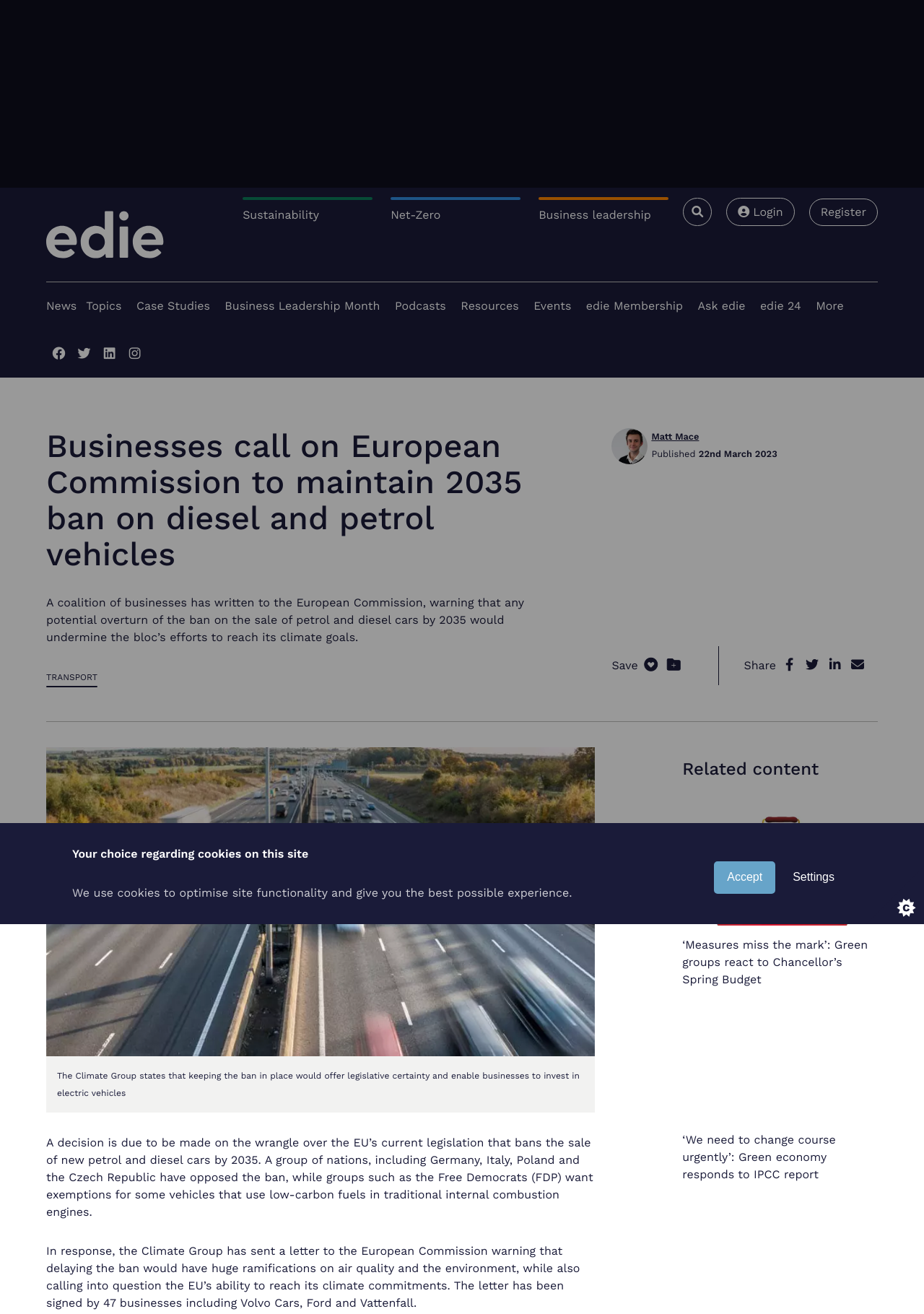Please identify the coordinates of the bounding box for the clickable region that will accomplish this instruction: "Click on the 'TRANSPORT' link".

[0.05, 0.51, 0.105, 0.52]